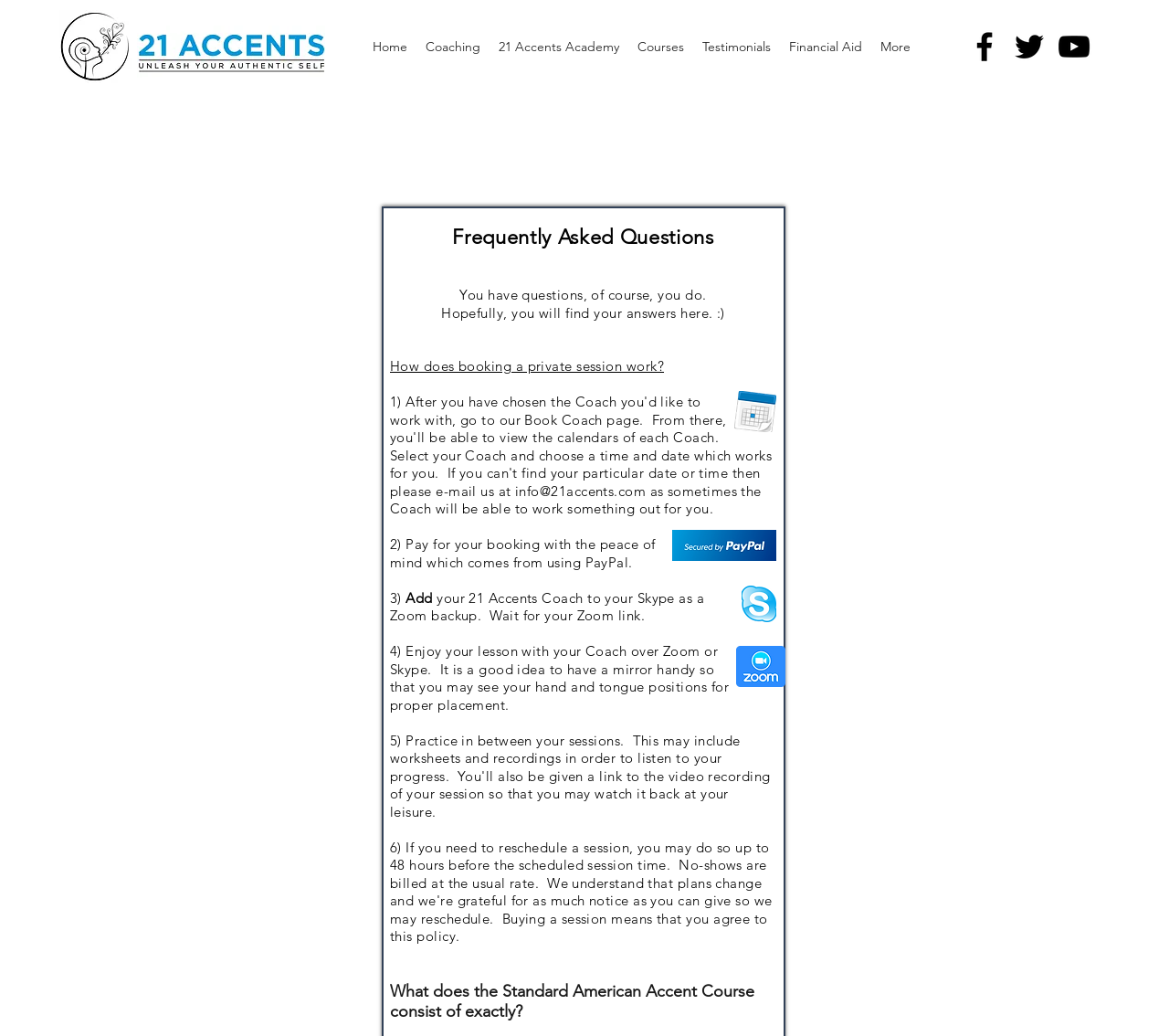Can you find the bounding box coordinates for the element to click on to achieve the instruction: "Click on the info@21accents.com email link"?

[0.441, 0.465, 0.552, 0.482]